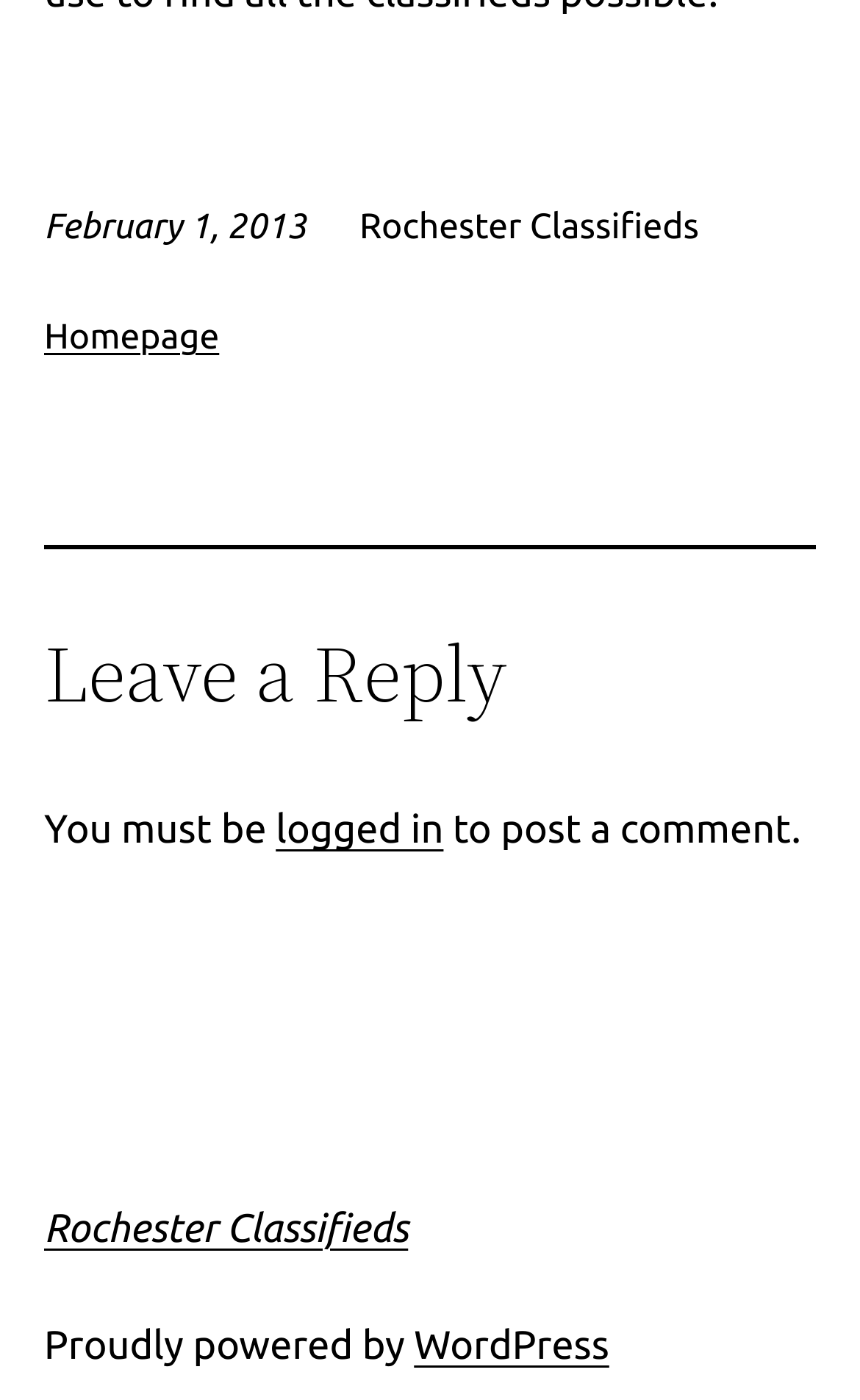What platform is the website powered by?
By examining the image, provide a one-word or phrase answer.

WordPress